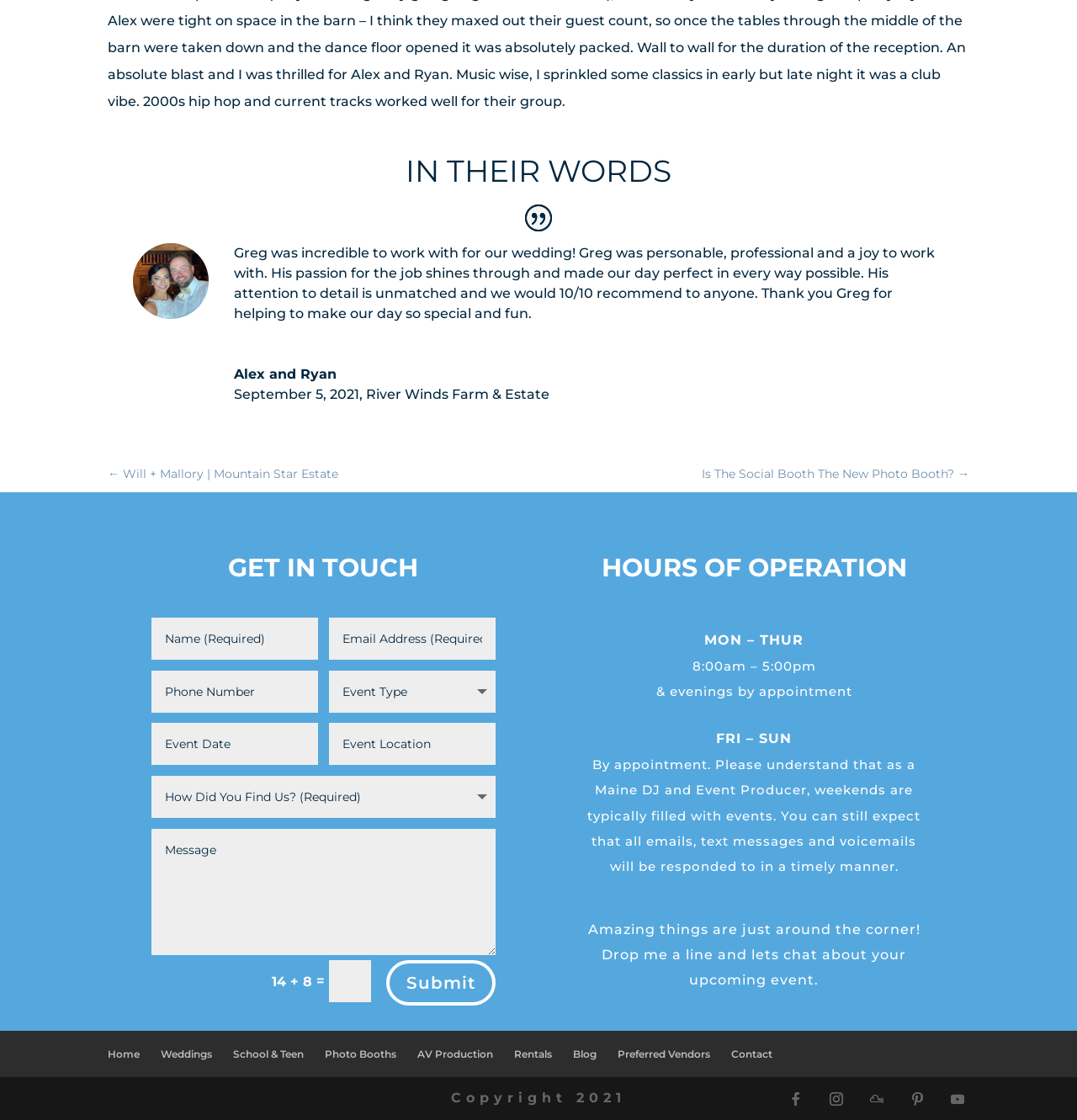Determine the bounding box coordinates of the clickable area required to perform the following instruction: "Click the '← Will + Mallory | Mountain Star Estate' link". The coordinates should be represented as four float numbers between 0 and 1: [left, top, right, bottom].

[0.1, 0.414, 0.314, 0.432]